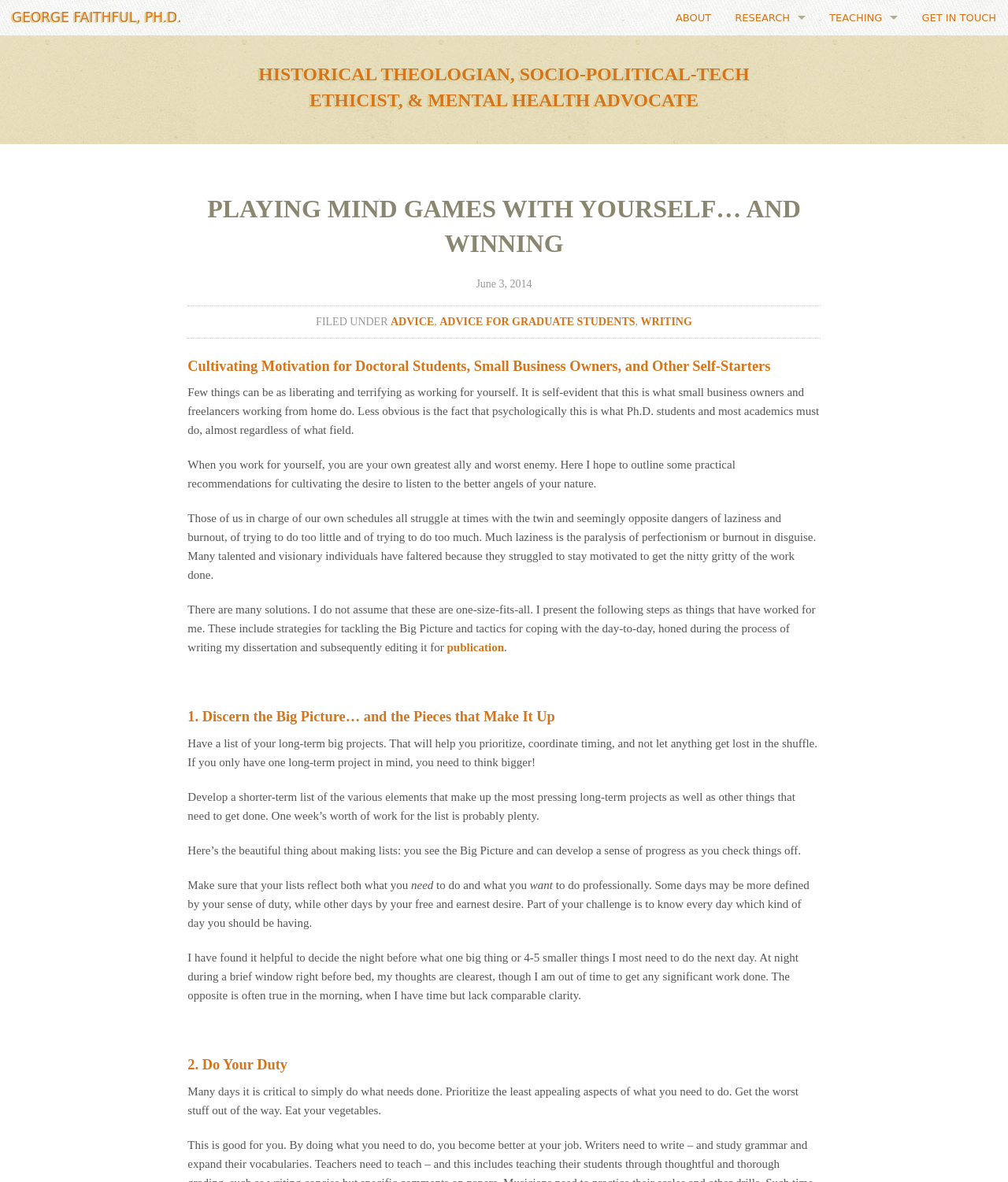Using the image as a reference, answer the following question in as much detail as possible:
What is the purpose of making lists?

According to the article, making lists helps to see the Big Picture and develop a sense of progress as you check things off, as mentioned in the paragraph 'Here’s the beautiful thing about making lists: you see the Big Picture and can develop a sense of progress as you check things off.'